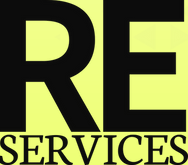Describe all the aspects of the image extensively.

The image prominently displays the logo for "RE SERVICES," featuring bold, stylized typography. The letters "RE" are depicted in a striking, large font that conveys a sense of importance and focus, while the word "SERVICES" is rendered in a smaller yet still significant size below. The design utilizes a vibrant yellow background, providing a high contrast that enhances visibility and attracts attention. This logo likely represents a business entity offering various services, emphasizing clarity and professionalism in its branding.